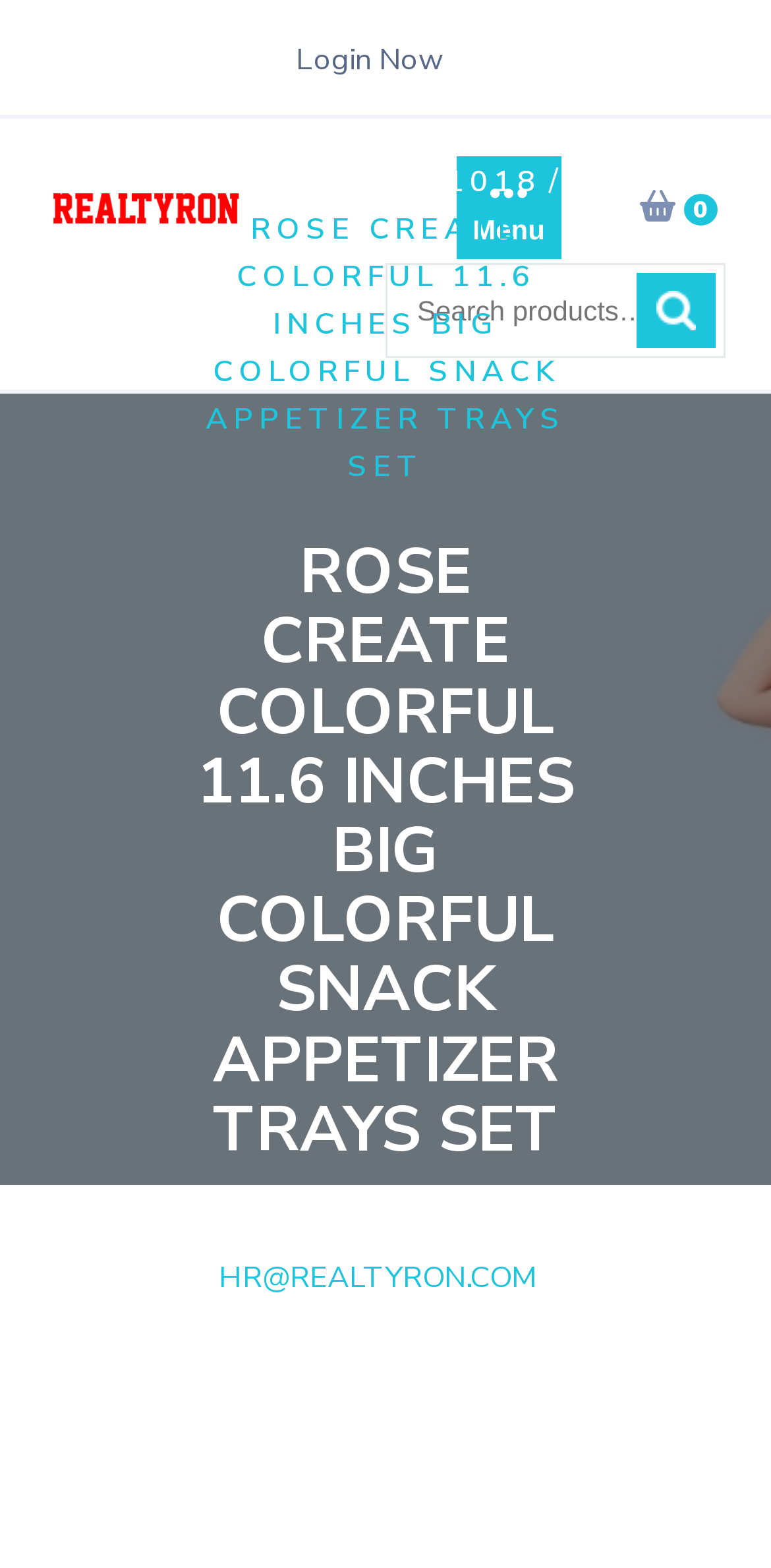Identify the bounding box for the described UI element. Provide the coordinates in (top-left x, top-left y, bottom-right x, bottom-right y) format with values ranging from 0 to 1: Login Now

[0.383, 0.025, 0.576, 0.05]